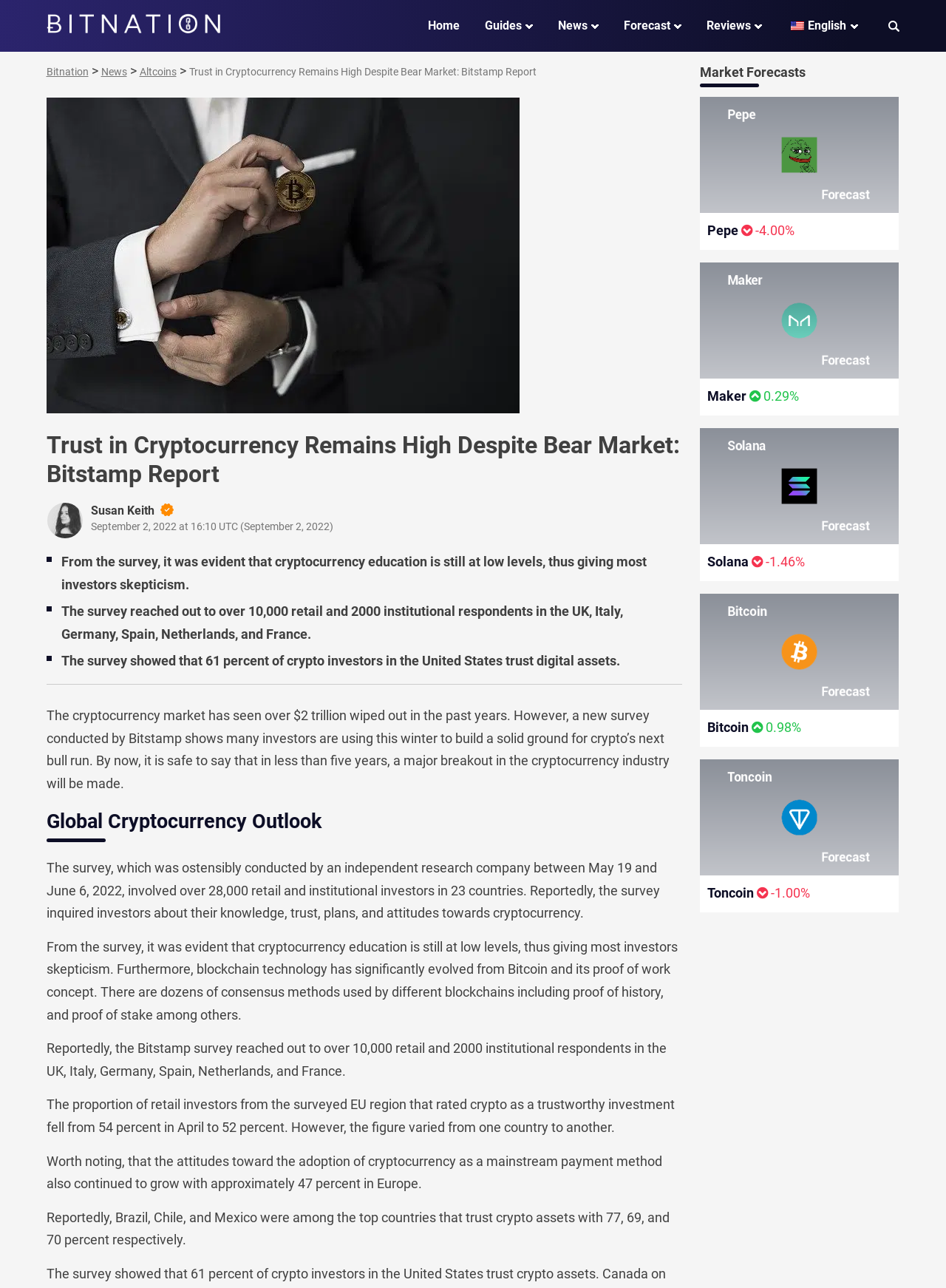Can you identify the bounding box coordinates of the clickable region needed to carry out this instruction: 'Click on the 'News' link'? The coordinates should be four float numbers within the range of 0 to 1, stated as [left, top, right, bottom].

[0.107, 0.051, 0.134, 0.06]